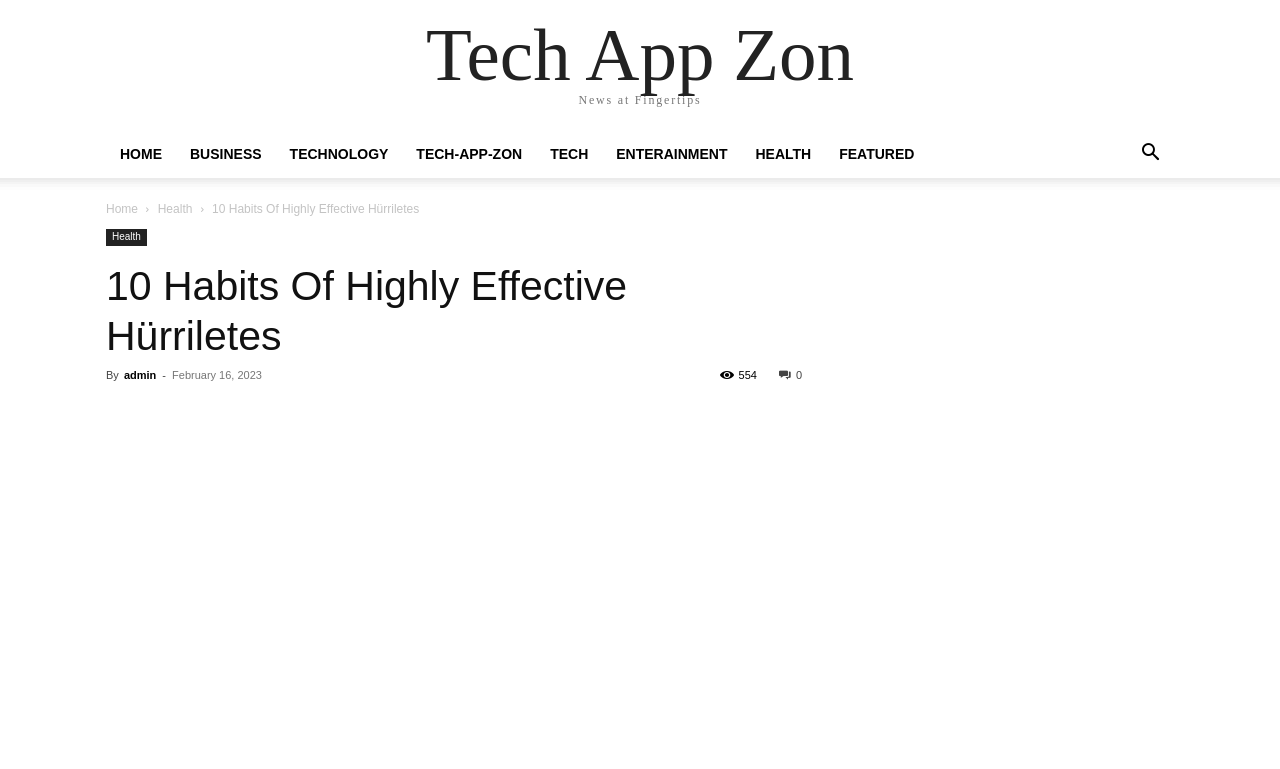What are the main categories of news on this website?
Refer to the image and give a detailed answer to the question.

The main categories of news on this website can be determined by looking at the top navigation bar, which lists several categories including 'HOME', 'BUSINESS', 'TECHNOLOGY', 'TECH-APP-ZON', 'TECH', 'ENTERAINMENT', 'HEALTH', and 'FEATURED'. These categories suggest the types of news that can be found on this website.